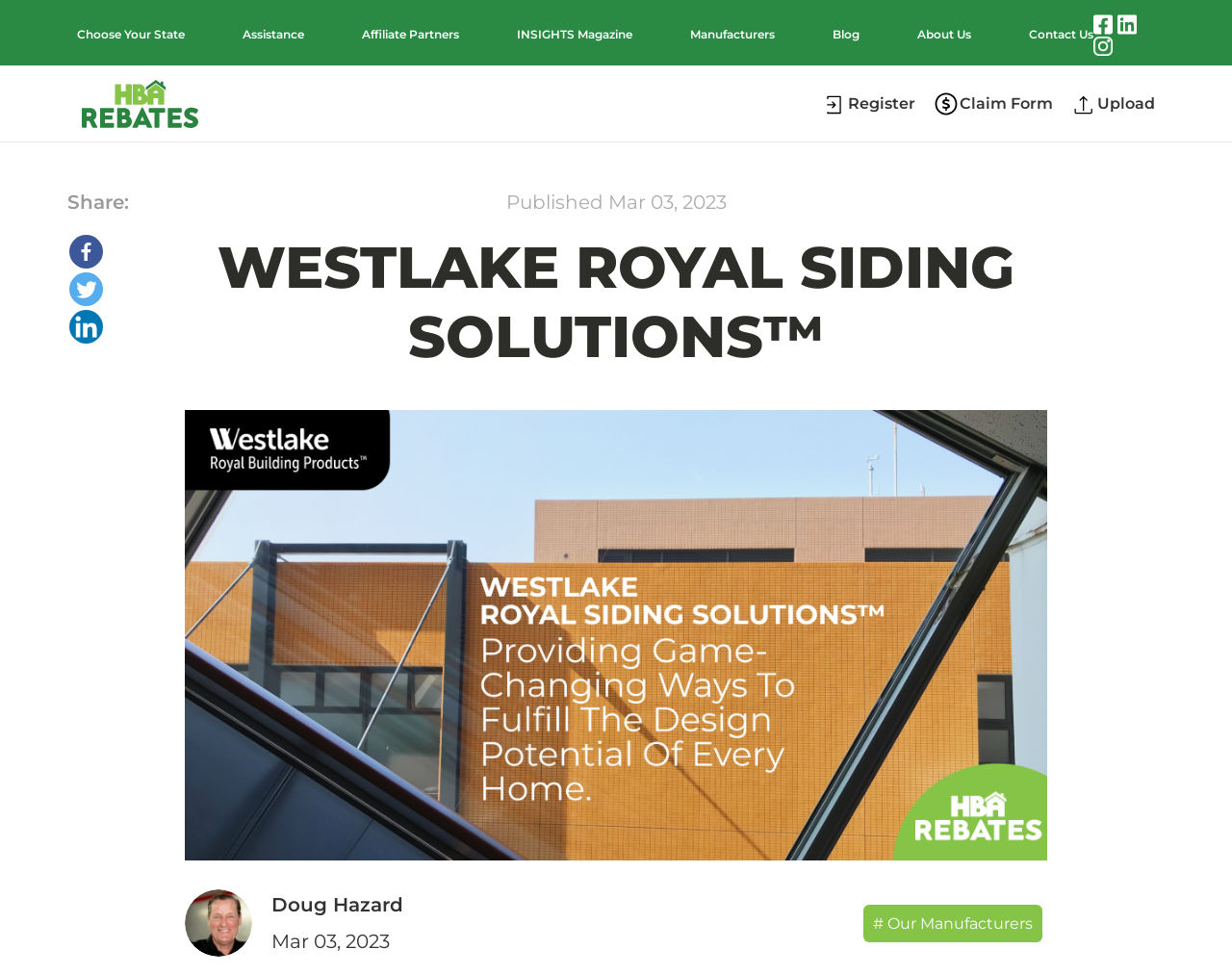Can you find the bounding box coordinates for the element that needs to be clicked to execute this instruction: "Register"? The coordinates should be given as four float numbers between 0 and 1, i.e., [left, top, right, bottom].

[0.669, 0.096, 0.743, 0.118]